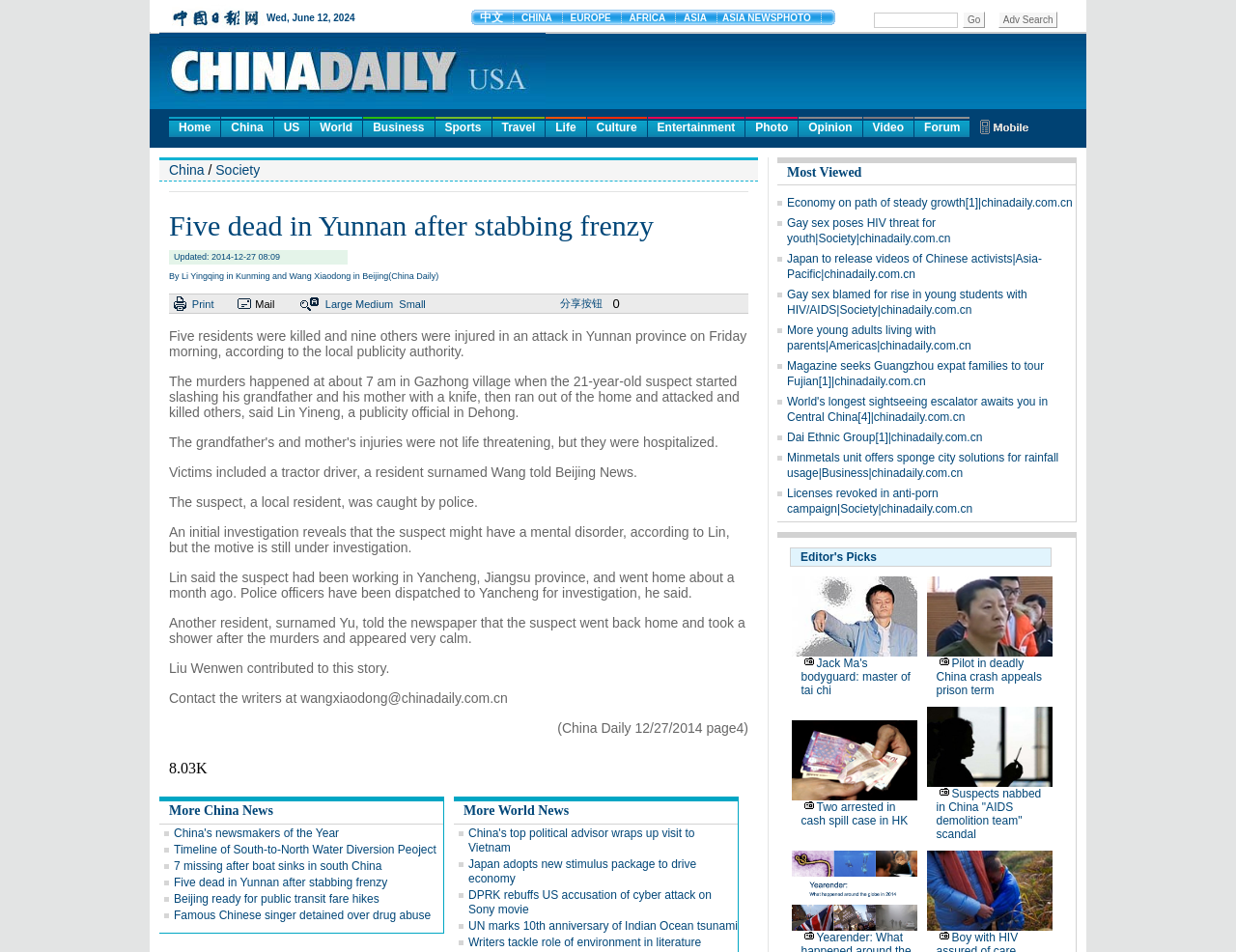Show me the bounding box coordinates of the clickable region to achieve the task as per the instruction: "Click on the 'Home' link".

None